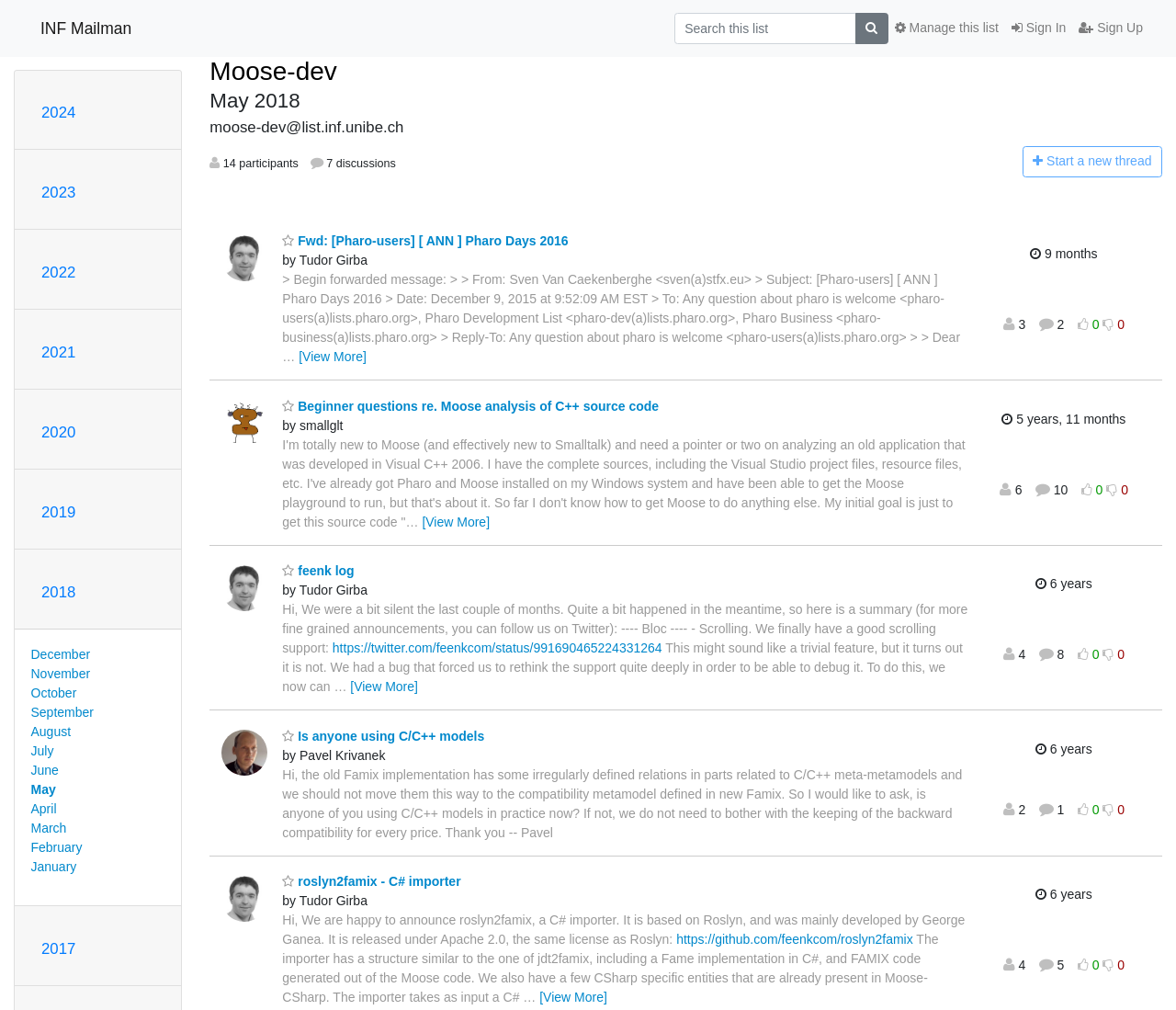Determine the bounding box coordinates of the section to be clicked to follow the instruction: "Search this list". The coordinates should be given as four float numbers between 0 and 1, formatted as [left, top, right, bottom].

[0.573, 0.013, 0.728, 0.043]